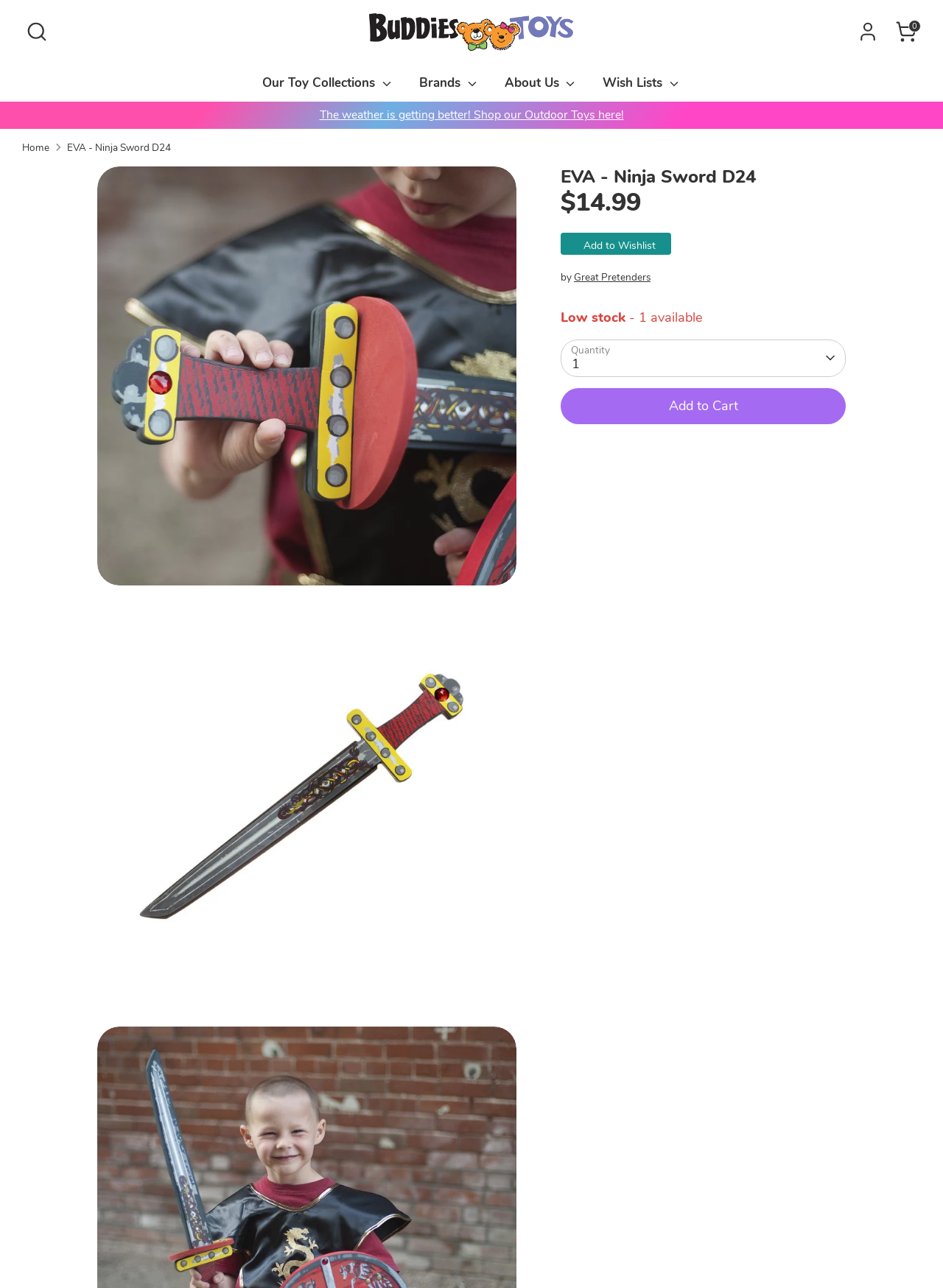Who is the manufacturer of the EVA - Ninja Sword D24?
Please provide a single word or phrase answer based on the image.

Great Pretenders